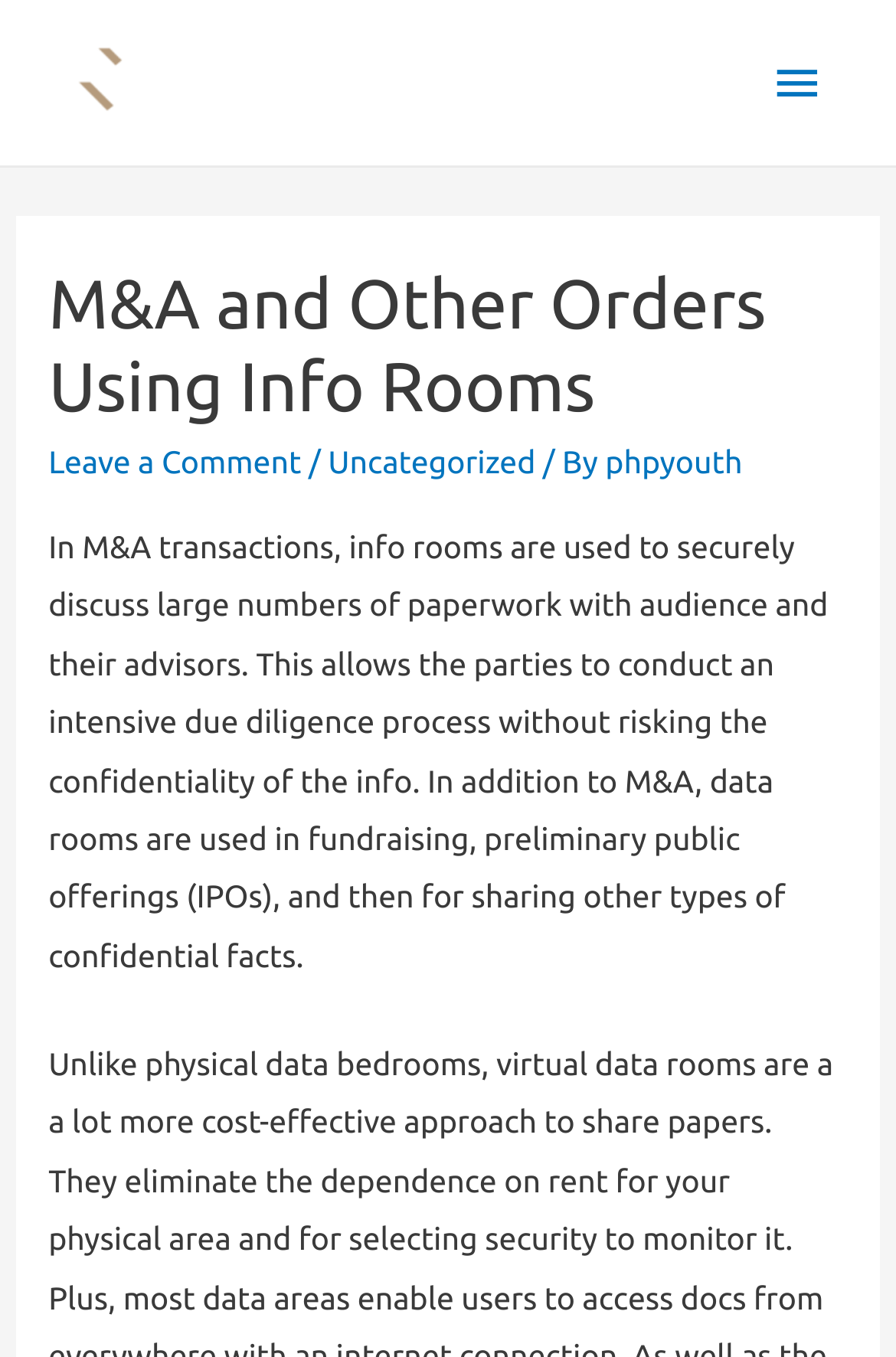Who is the author of the webpage content?
Answer the question with a detailed and thorough explanation.

The webpage mentions 'phpyouth' as the author of the content, which is indicated by the link 'phpyouth' following the text 'By'.